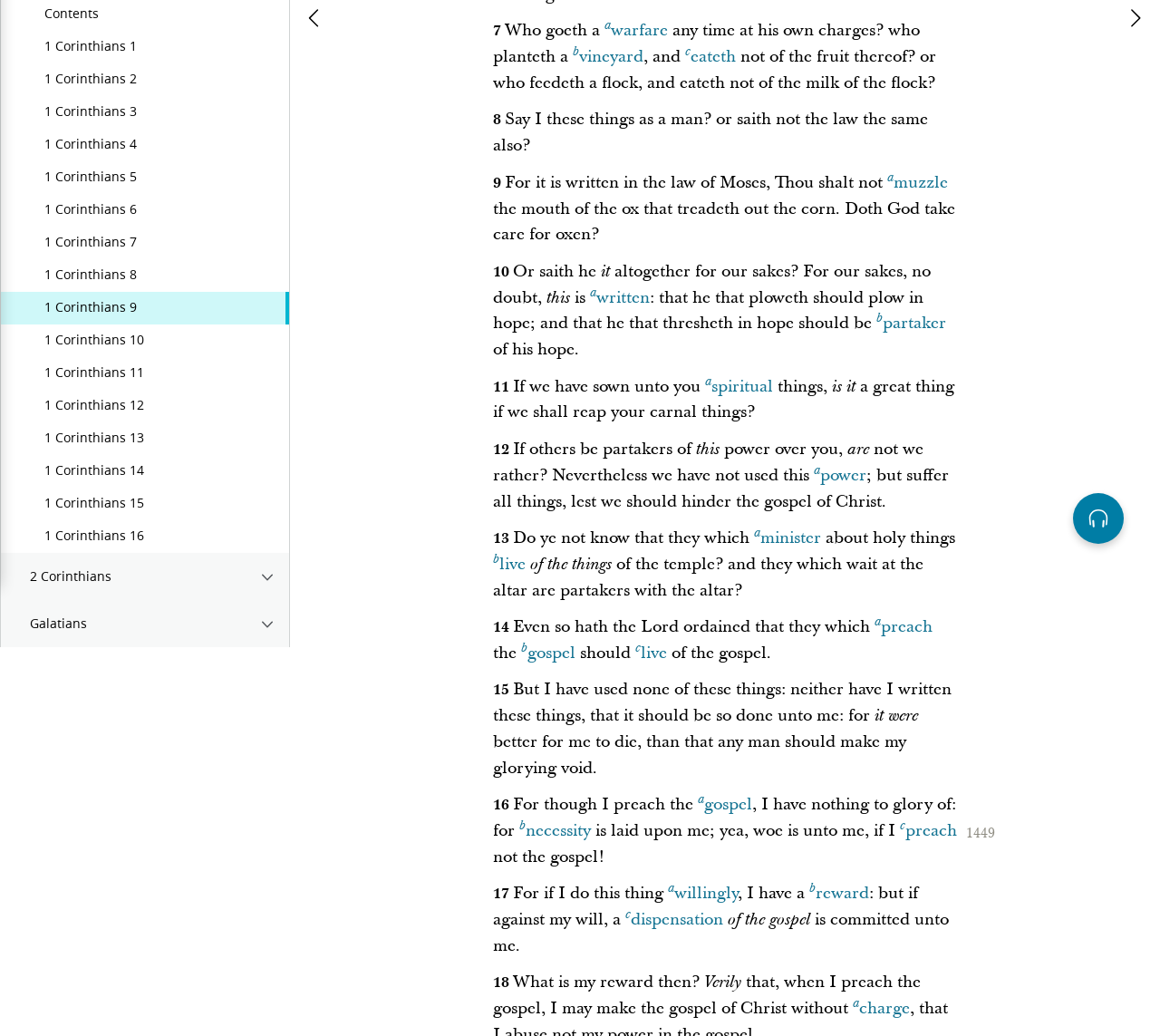Provide the bounding box coordinates of the UI element that matches the description: "2 Corinthians".

[0.001, 0.534, 0.249, 0.579]